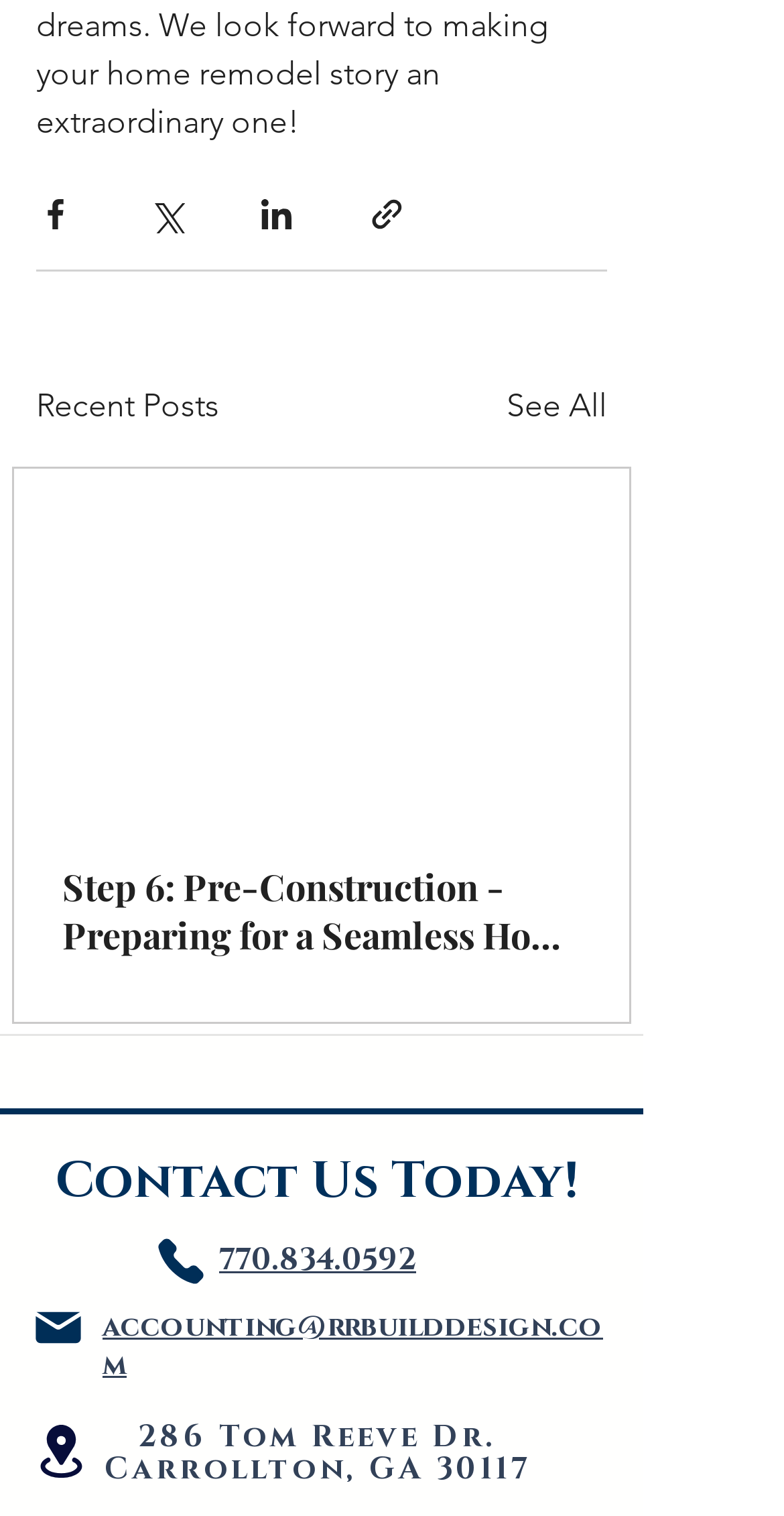Could you specify the bounding box coordinates for the clickable section to complete the following instruction: "View site map"?

None